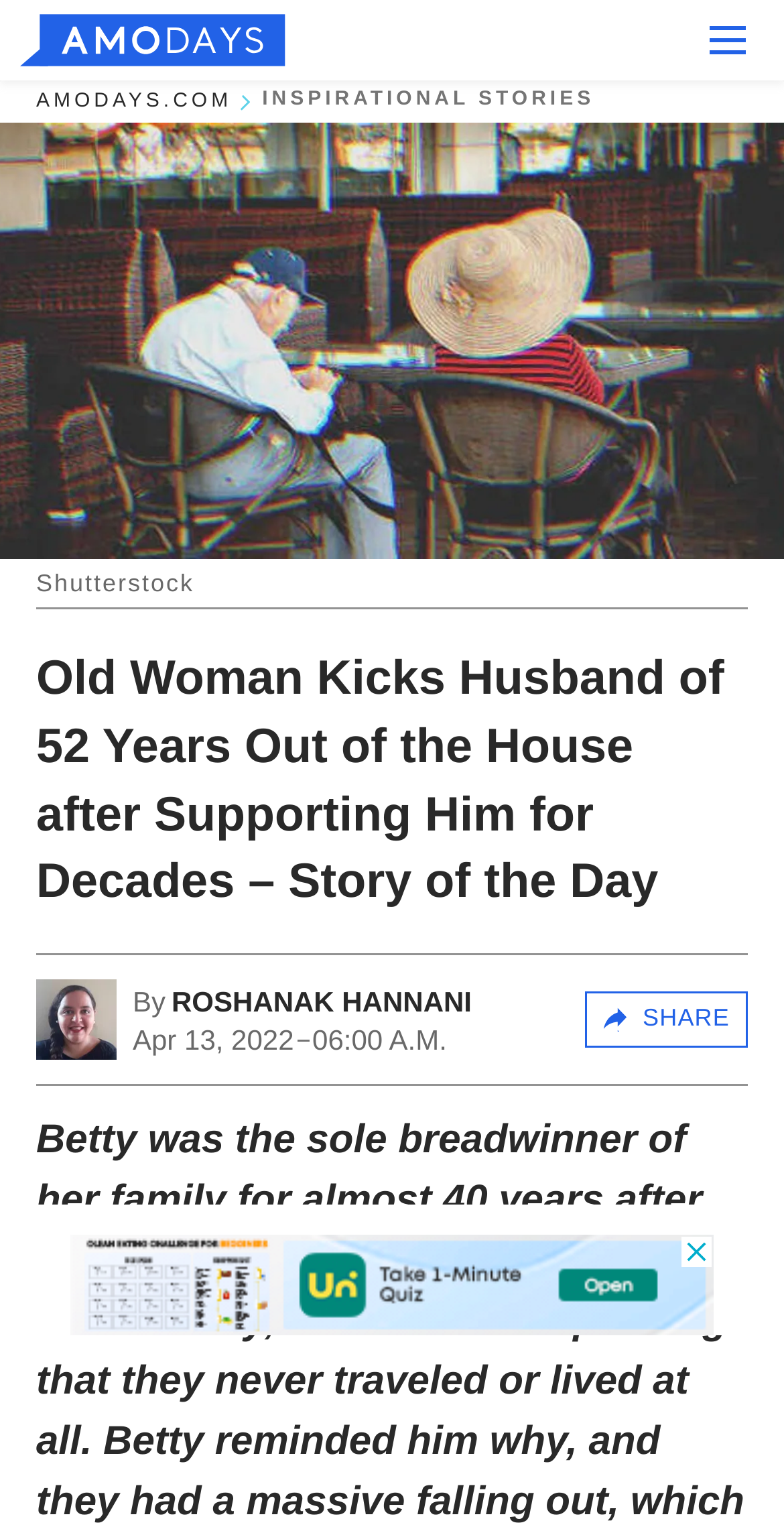Please extract the webpage's main title and generate its text content.

Old Woman Kicks Husband of 52 Years Out of the House after Supporting Him for Decades – Story of the Day